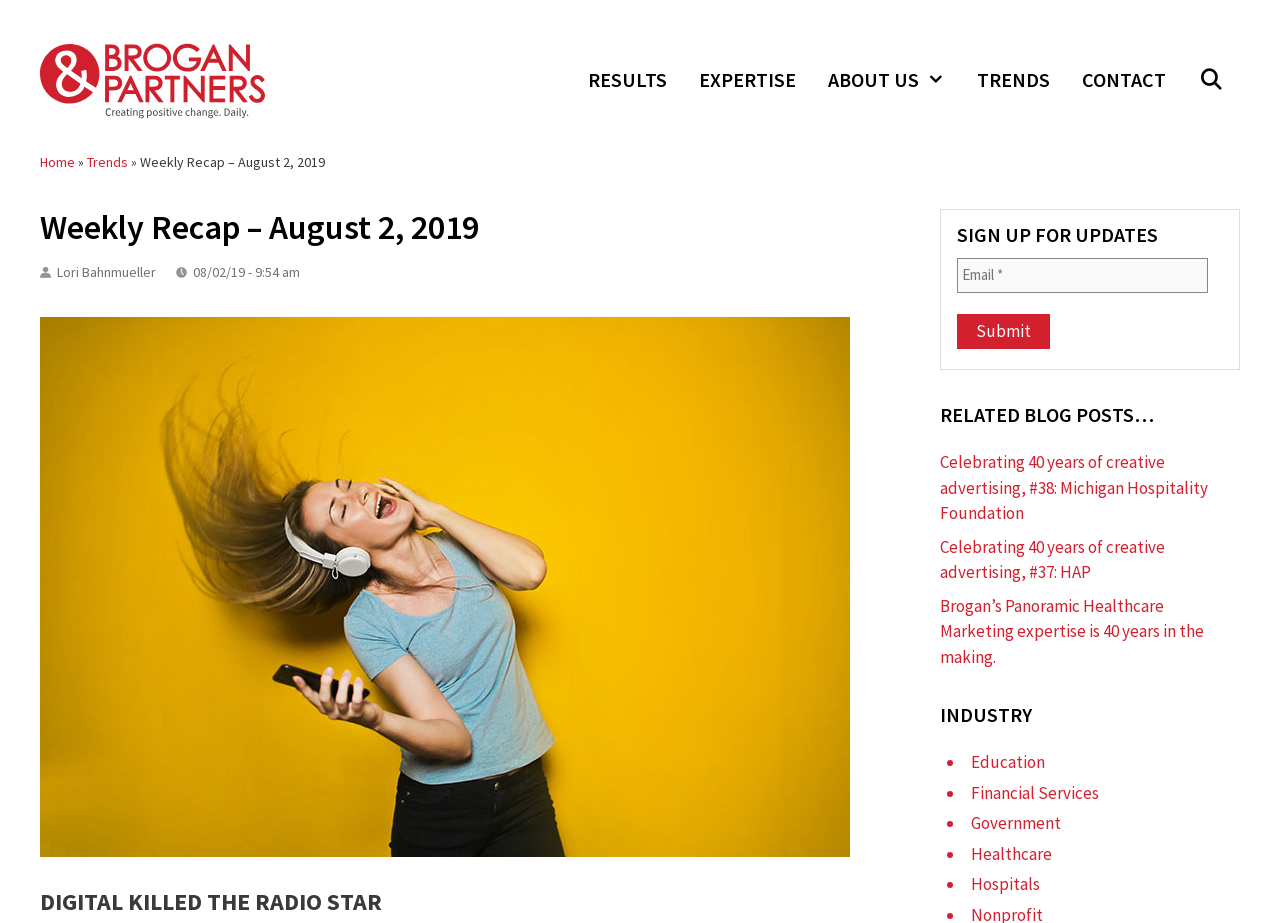Provide the bounding box coordinates of the HTML element described by the text: "About Us". The coordinates should be in the format [left, top, right, bottom] with values between 0 and 1.

[0.635, 0.054, 0.751, 0.119]